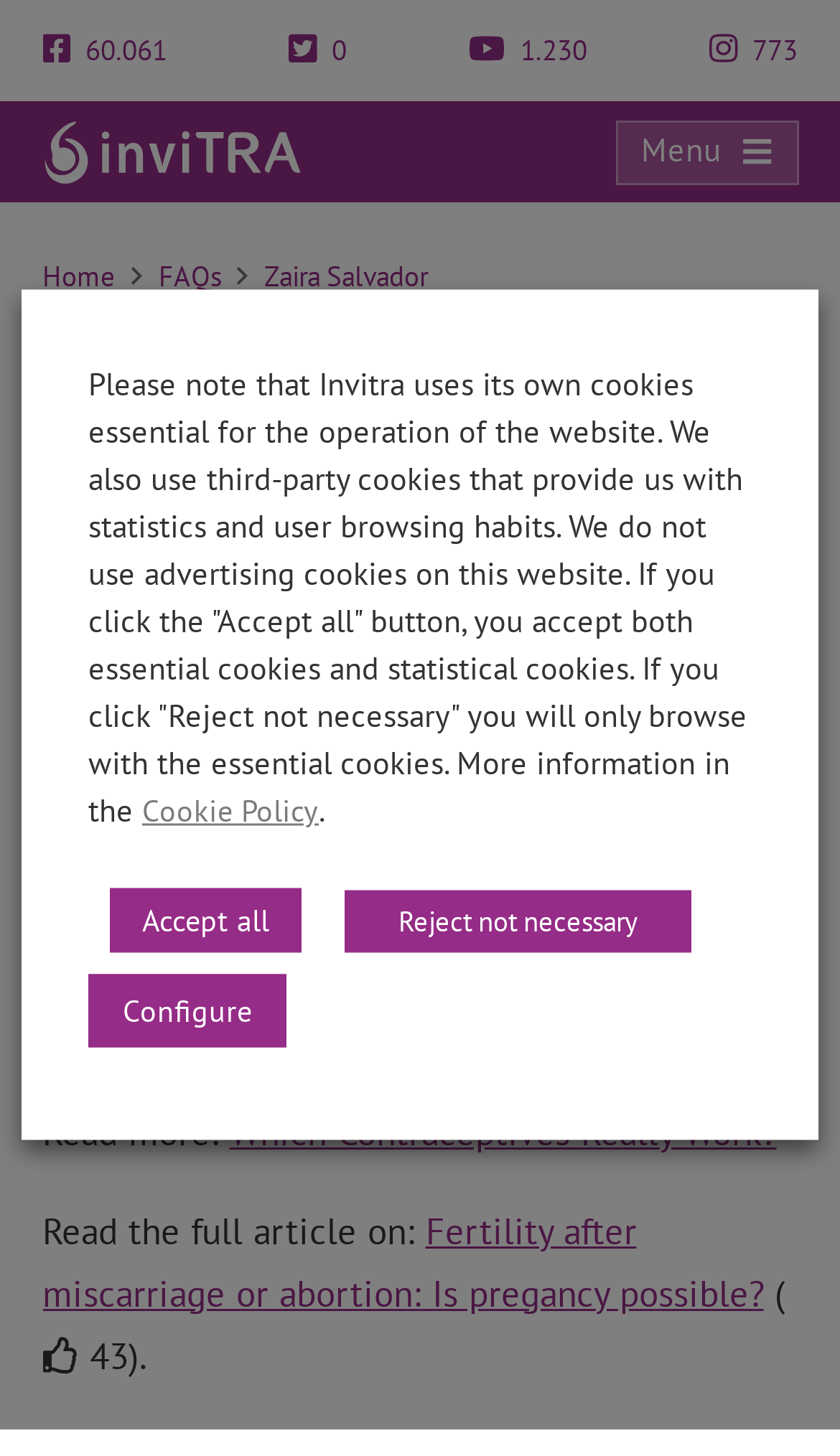Using the provided description: "Zaira Salvador", find the bounding box coordinates of the corresponding UI element. The output should be four float numbers between 0 and 1, in the format [left, top, right, bottom].

[0.314, 0.177, 0.509, 0.203]